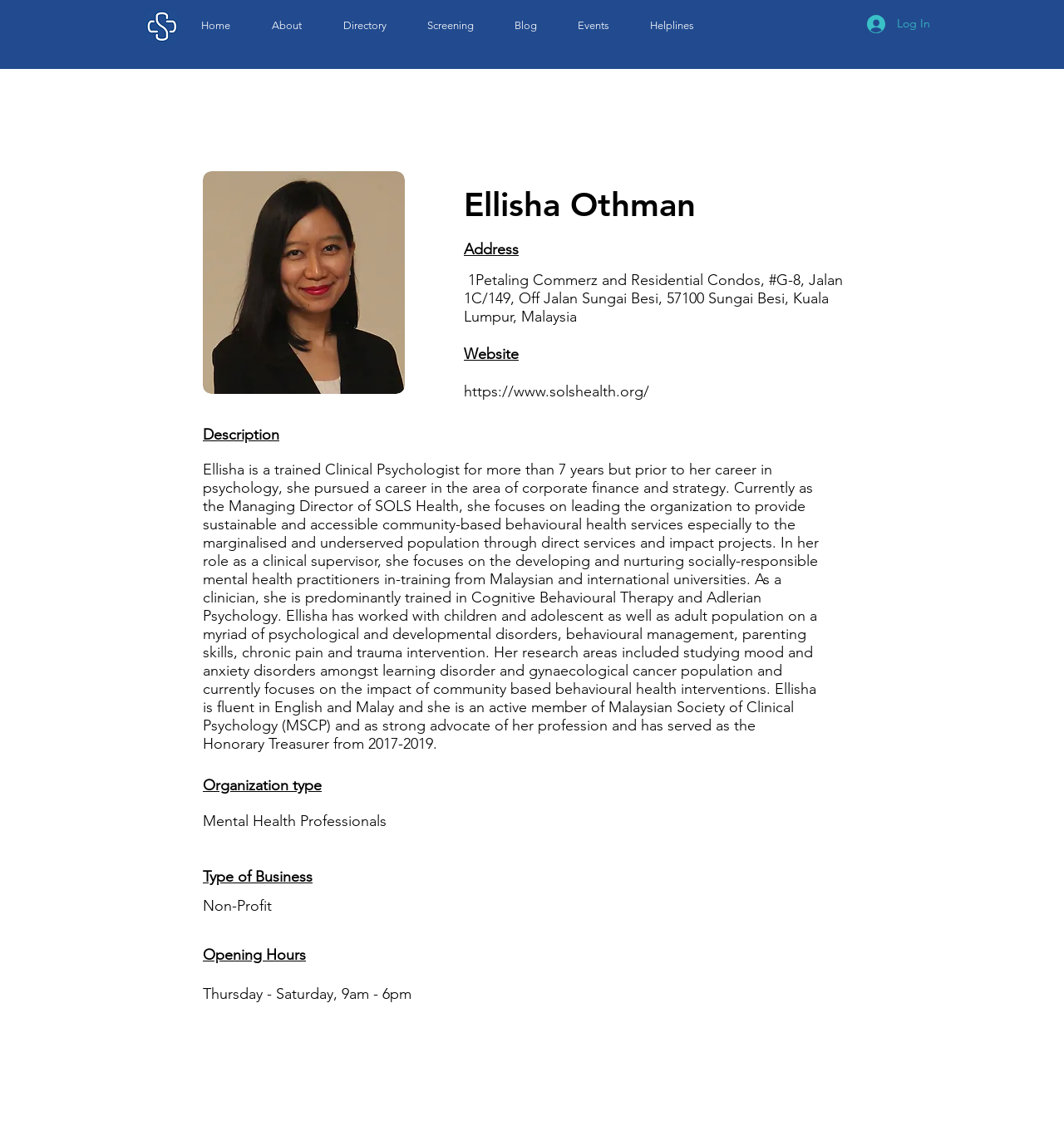Please locate the bounding box coordinates for the element that should be clicked to achieve the following instruction: "Visit the Home page". Ensure the coordinates are given as four float numbers between 0 and 1, i.e., [left, top, right, bottom].

[0.17, 0.004, 0.236, 0.041]